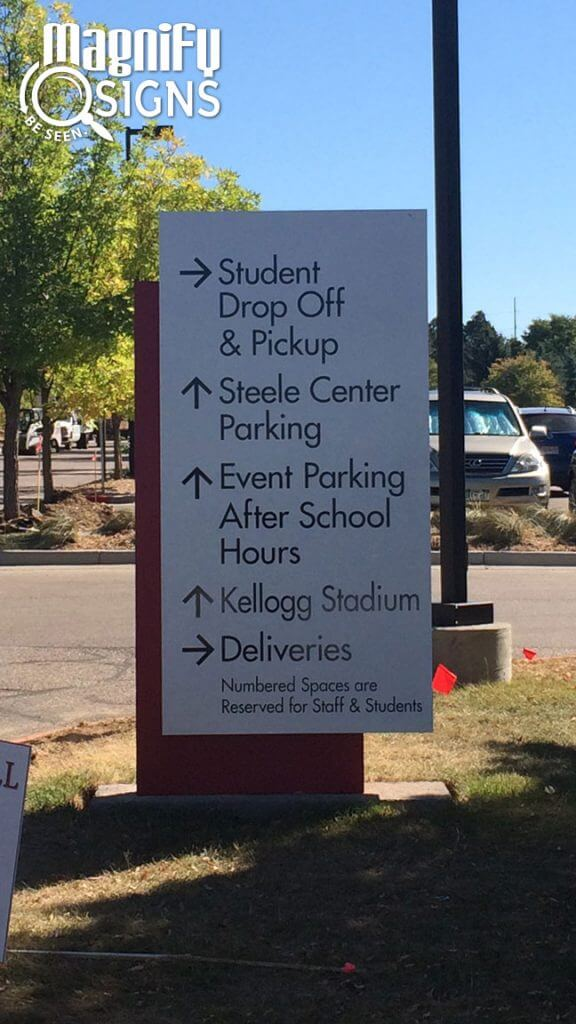What type of parking is indicated by 'Event Parking After School Hours'?
Please provide a comprehensive answer based on the contents of the image.

The sign includes clear text indicating 'Event Parking After School Hours', which suggests that this type of parking is designated for events that take place after school hours.